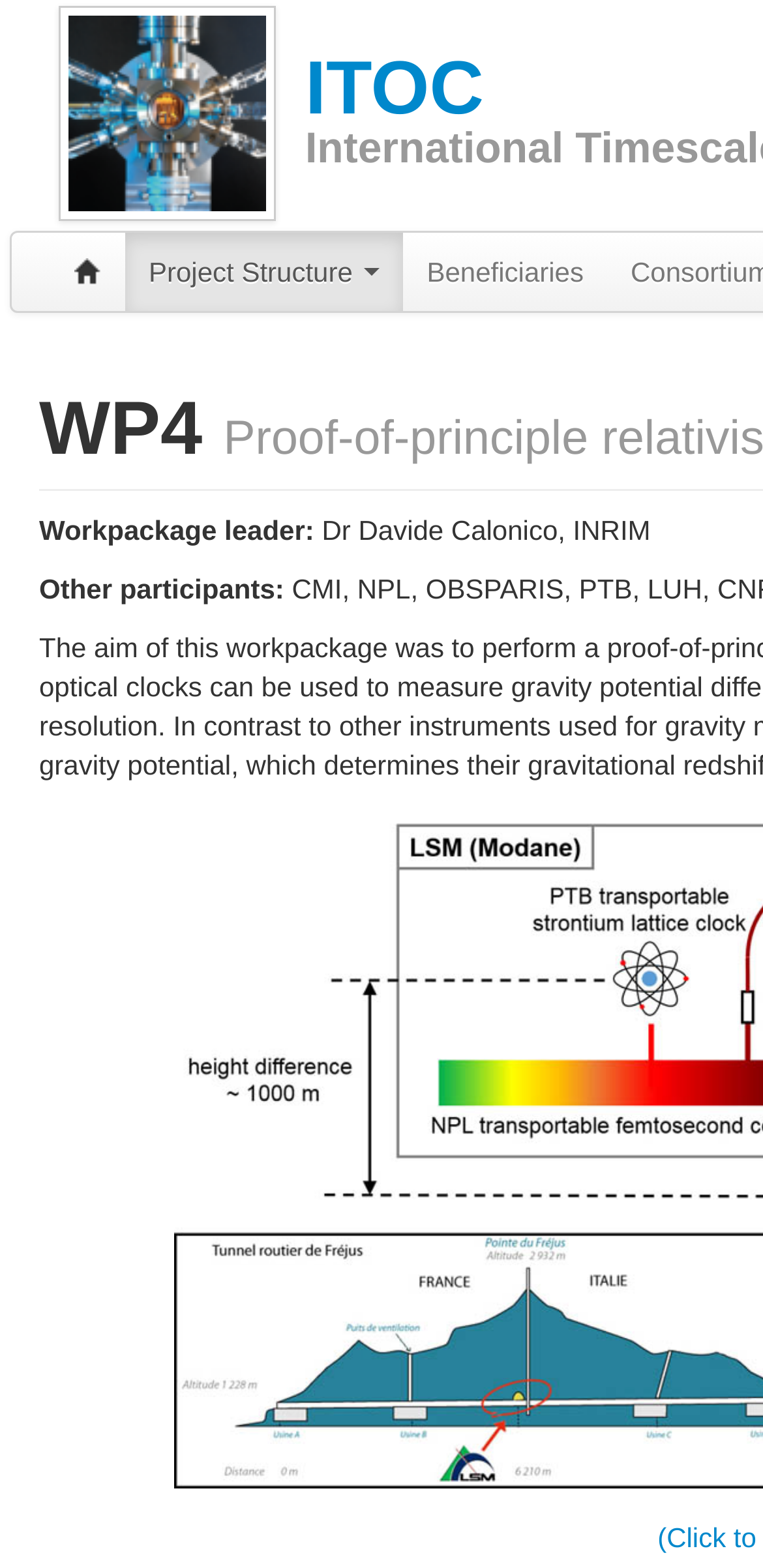Detail the features and information presented on the webpage.

The webpage is titled "WP4 - Project Structure - ITOC" and appears to be a project information page. At the top-left corner, there is an image. Below the image, there are three links aligned horizontally, with the first link being empty, followed by "Project Structure" and then "Beneficiaries". 

On the left side of the page, there are two blocks of text. The first block contains the label "Workpackage leader:" followed by the name "Dr Davide Calonico, INRIM". The second block is located below the first one and contains the label "Other participants:".